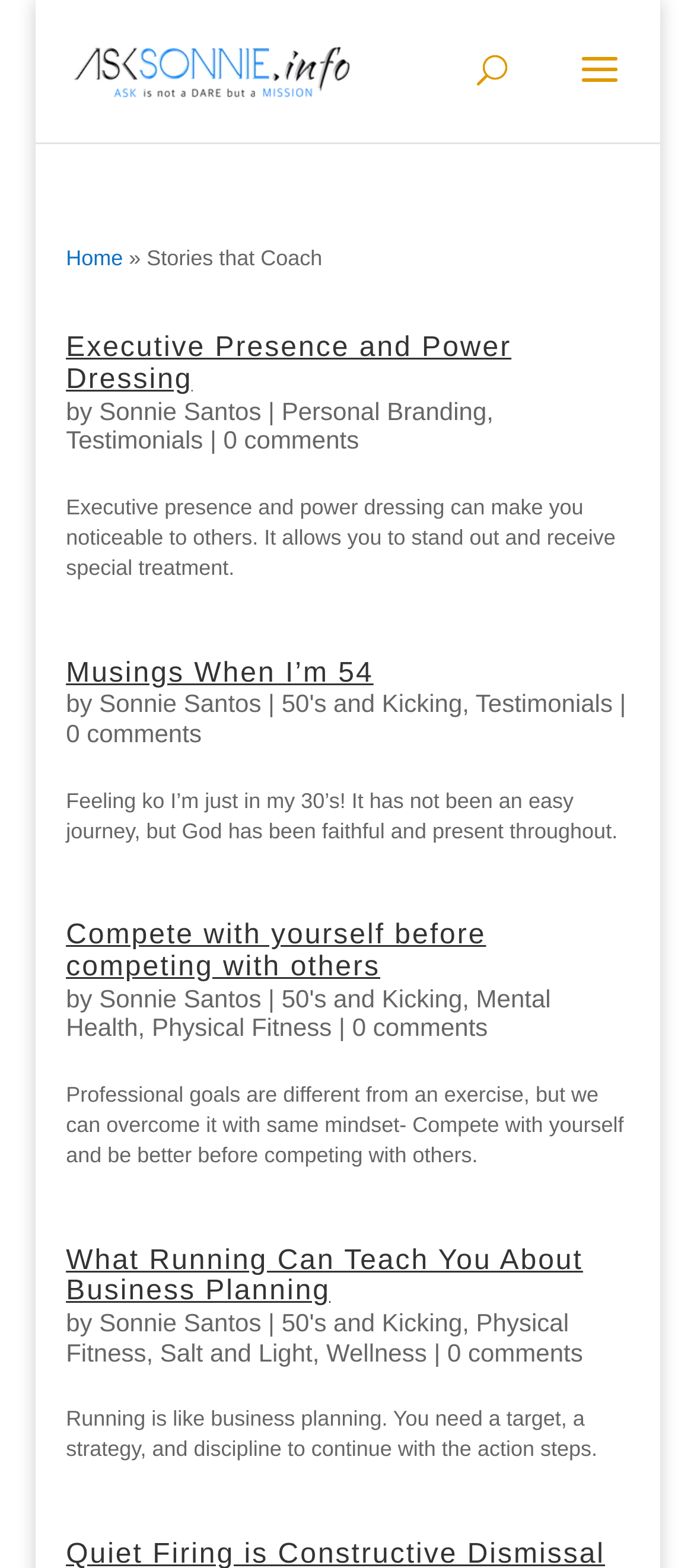Identify the bounding box coordinates necessary to click and complete the given instruction: "read article about executive presence and power dressing".

[0.095, 0.213, 0.905, 0.253]